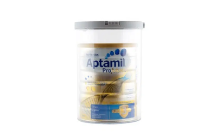Provide a thorough description of the image.

The image features a canister of Aptamil Pro, a baby formula product designed to provide essential nutrition for infants. The branded packaging highlights its focus on quality and safety, emphasizing its position as a trusted choice among parents. Aptamil is well-known for its commitment to high standards in nutrition, catering to the developmental needs of babies. This specific can is likely used in retail settings, where effective security measures are crucial due to the increasing prevalence of theft, particularly related to high-demand products like baby formula. The transparent design of the canister allows for visibility of the product inside, promoting consumer engagement while ensuring that it is securely displayed in stores.